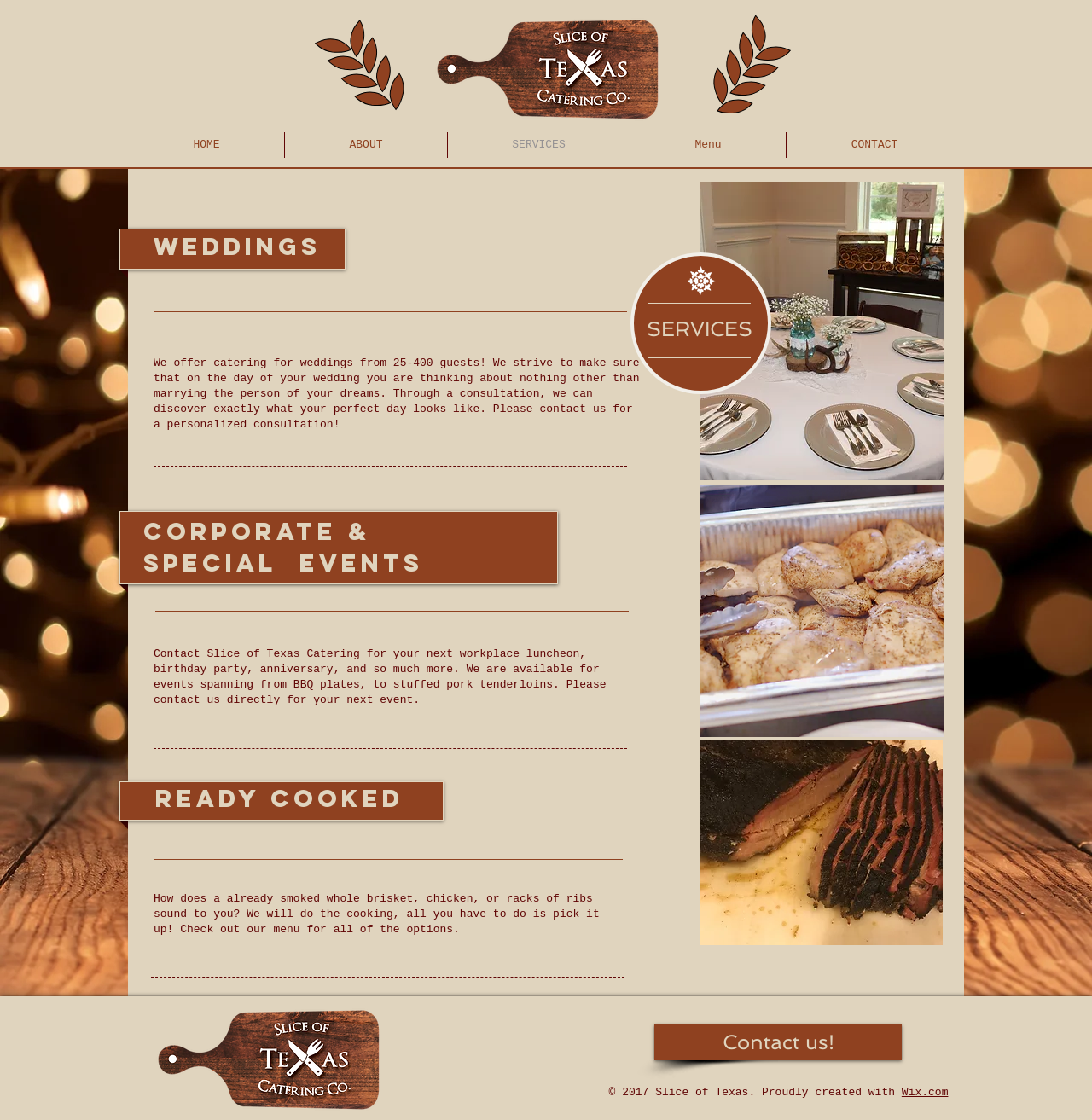What is the maximum number of guests Slice of Texas Catering can accommodate for a wedding?
Kindly offer a comprehensive and detailed response to the question.

I found this answer in the StaticText element that mentions 'We offer catering for weddings from 25-400 guests!'.